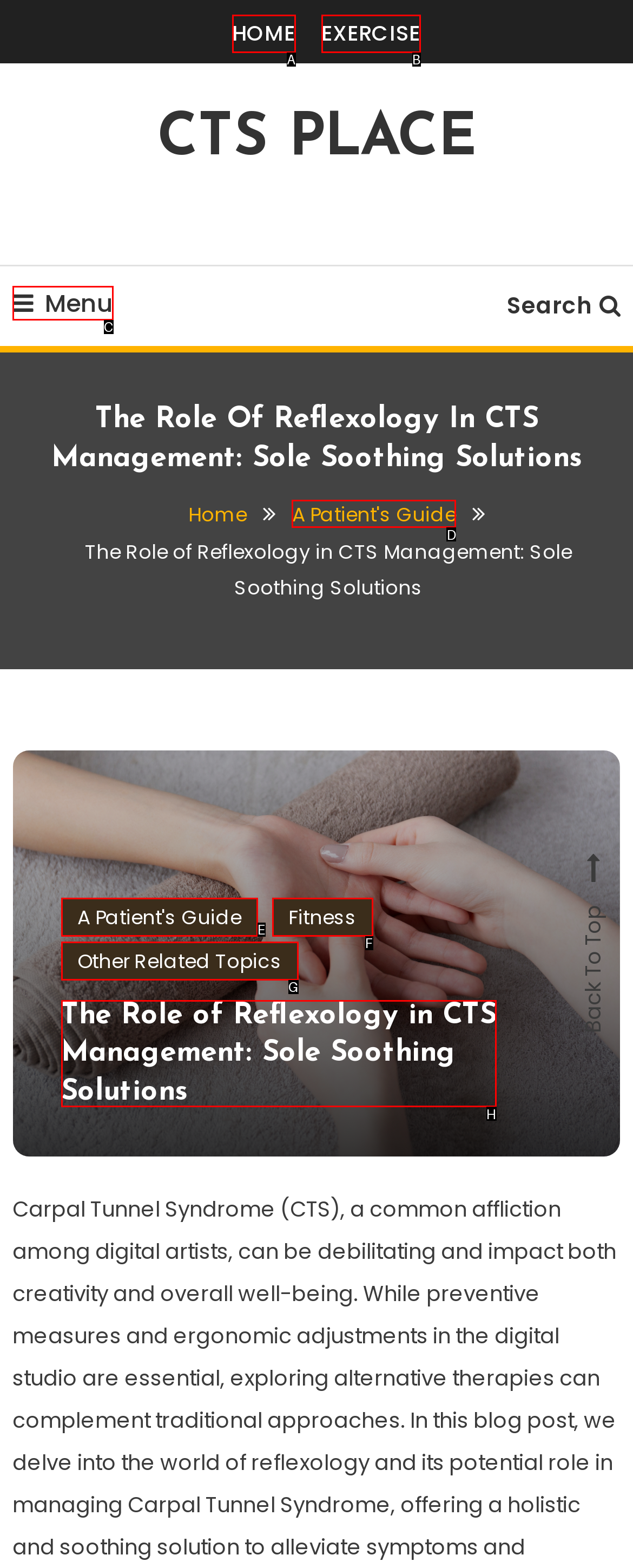Find the option that best fits the description: A Patient's Guide. Answer with the letter of the option.

E